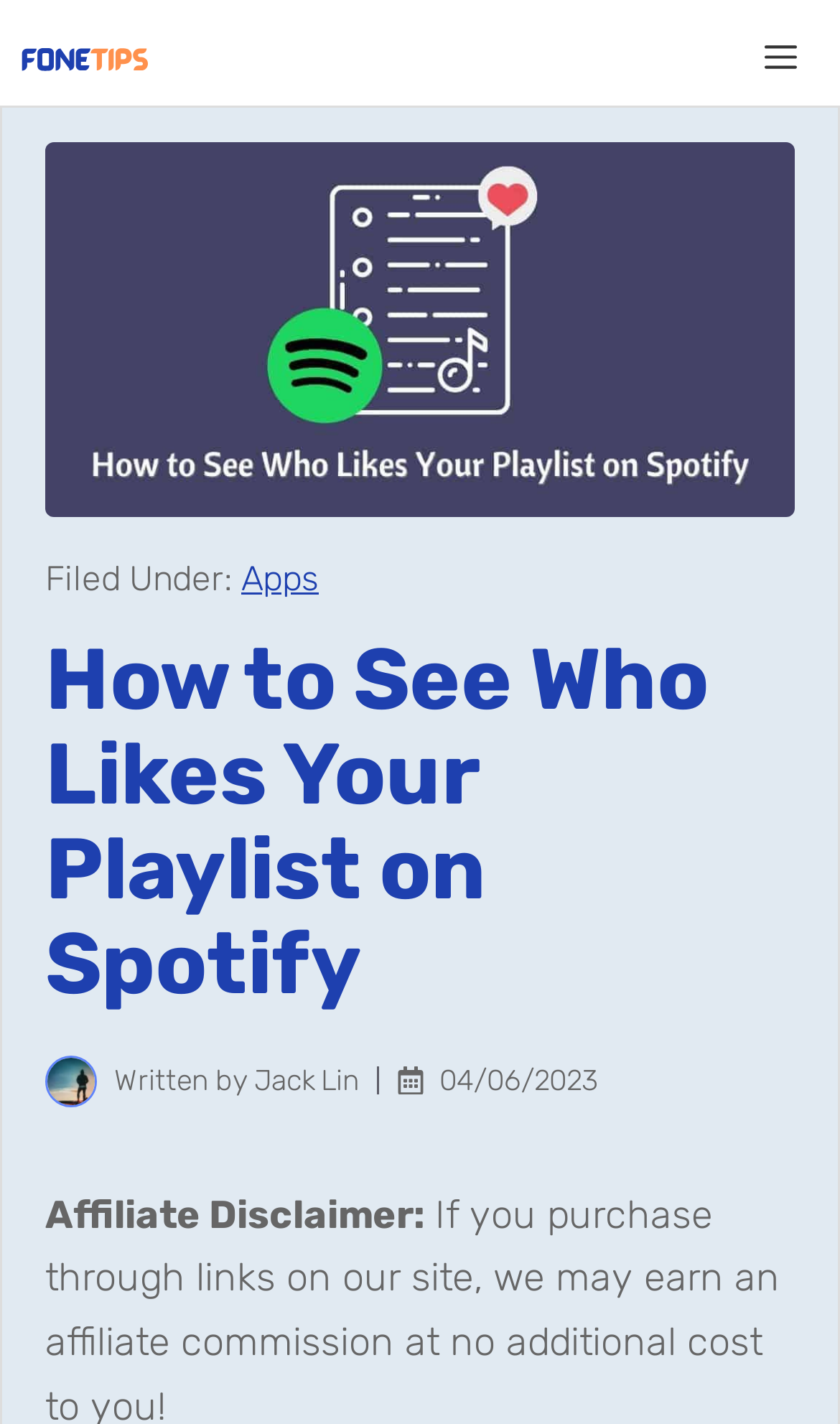Extract the primary header of the webpage and generate its text.

How to See Who Likes Your Playlist on Spotify